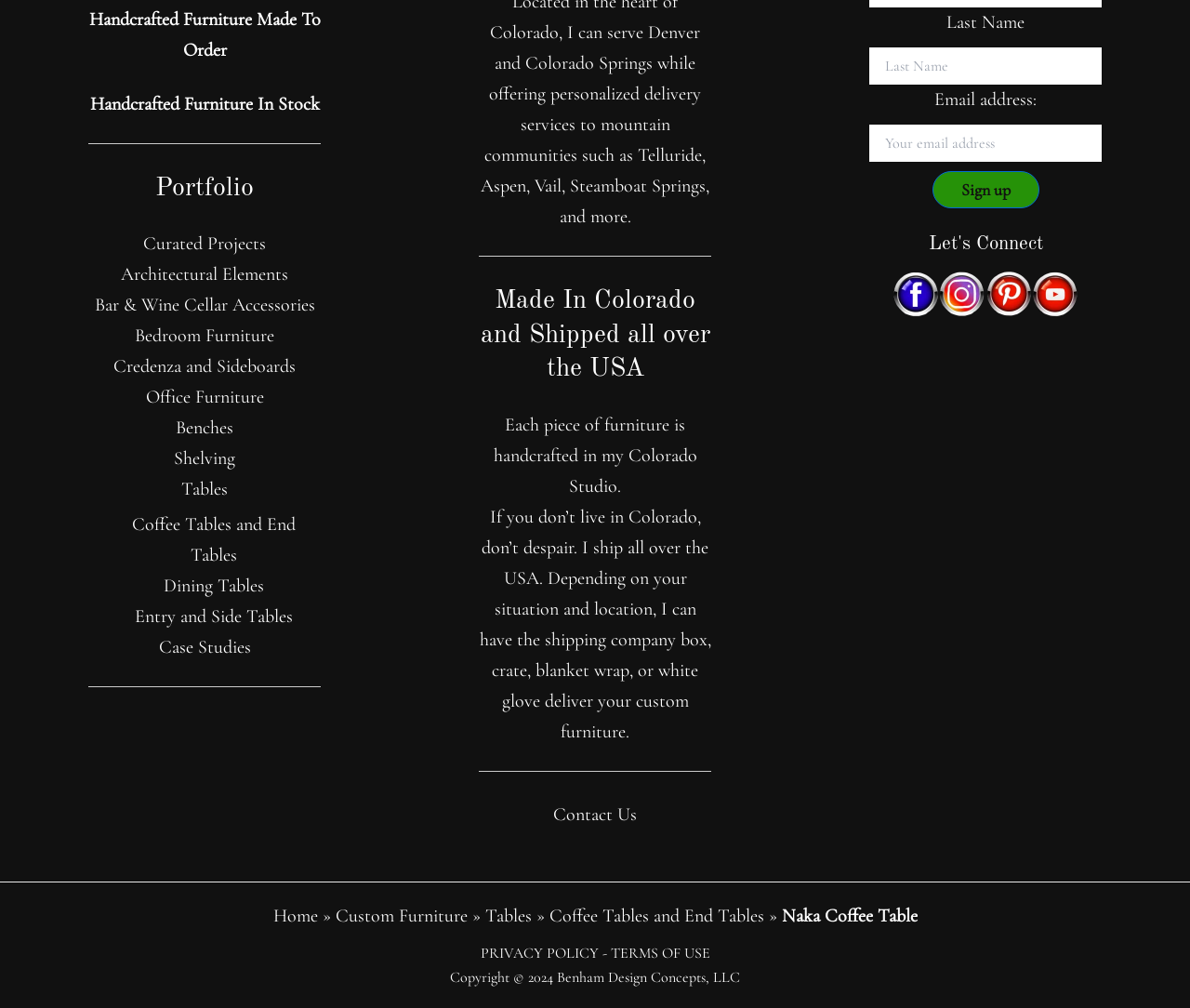Determine the bounding box coordinates for the clickable element required to fulfill the instruction: "Navigate to Portfolio". Provide the coordinates as four float numbers between 0 and 1, i.e., [left, top, right, bottom].

[0.13, 0.174, 0.213, 0.2]